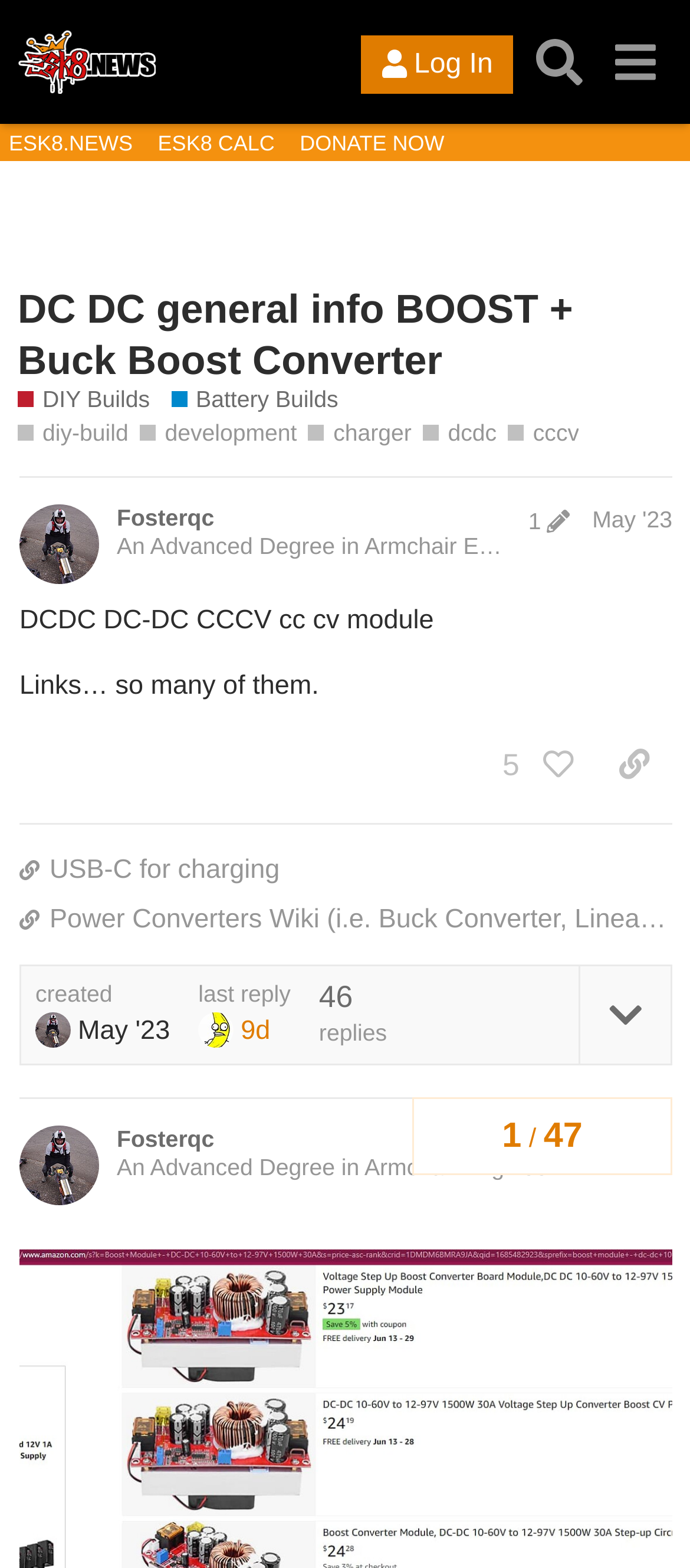Identify the coordinates of the bounding box for the element described below: "alt="esk8.news: DIY Electric Skateboard Forums"". Return the coordinates as four float numbers between 0 and 1: [left, top, right, bottom].

[0.026, 0.019, 0.225, 0.06]